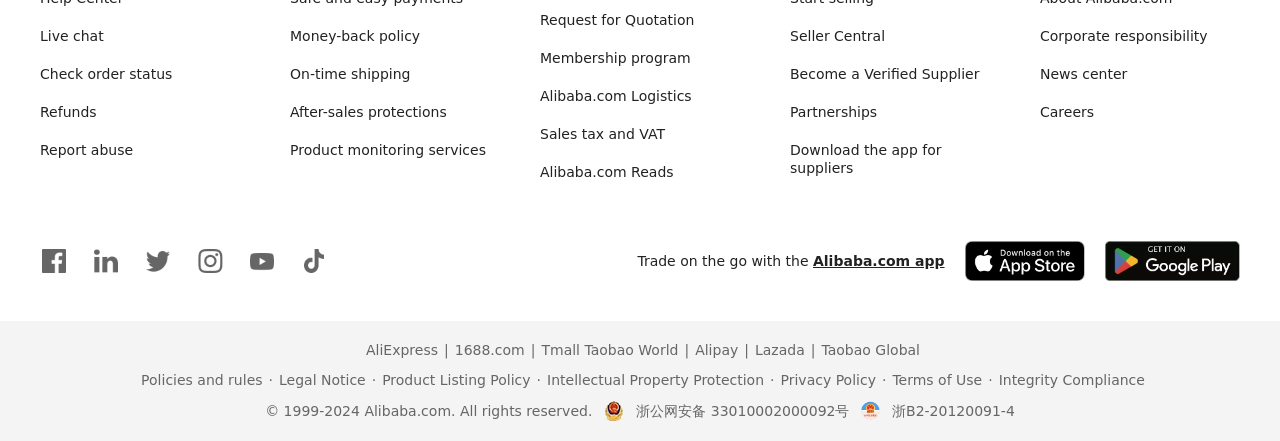Determine the bounding box coordinates for the area that needs to be clicked to fulfill this task: "Chat with customer support". The coordinates must be given as four float numbers between 0 and 1, i.e., [left, top, right, bottom].

[0.031, 0.063, 0.081, 0.1]